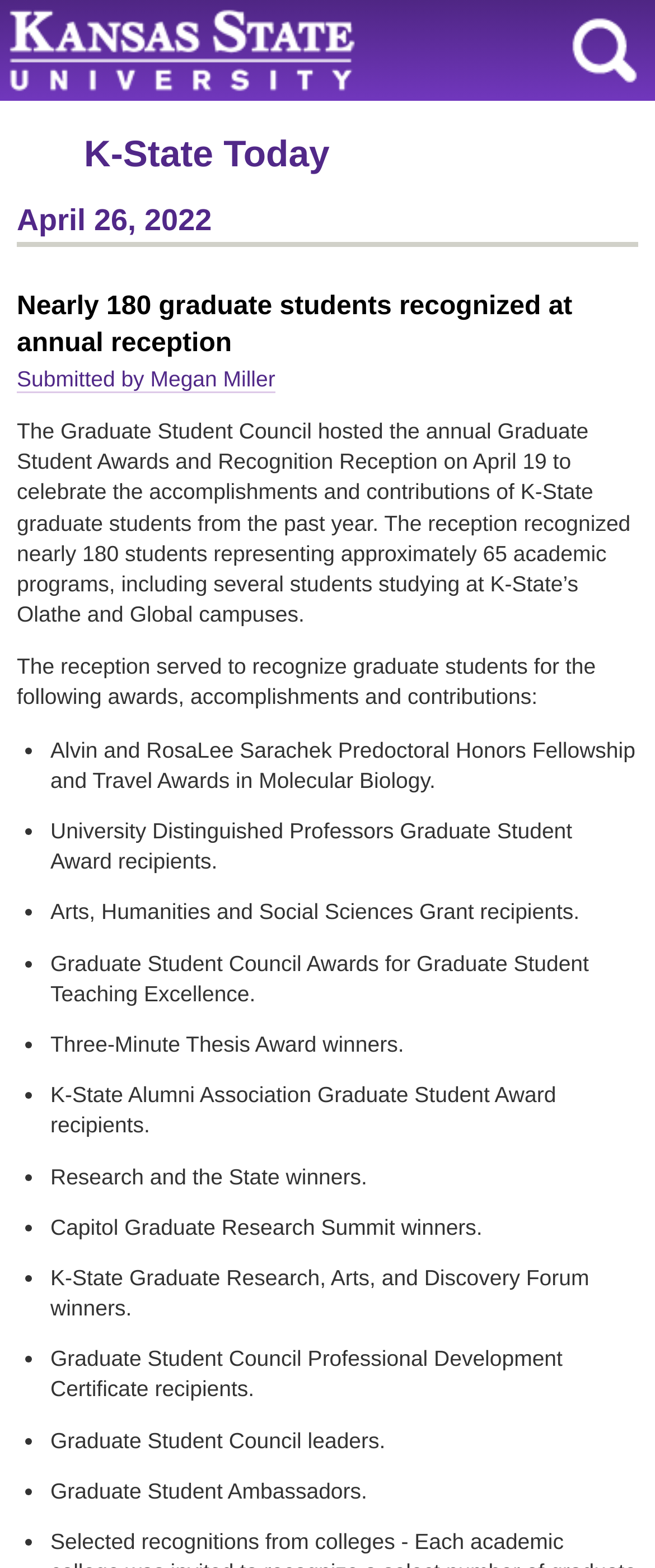Predict the bounding box of the UI element that fits this description: "Kansas State University".

[0.0, 0.0, 0.936, 0.064]